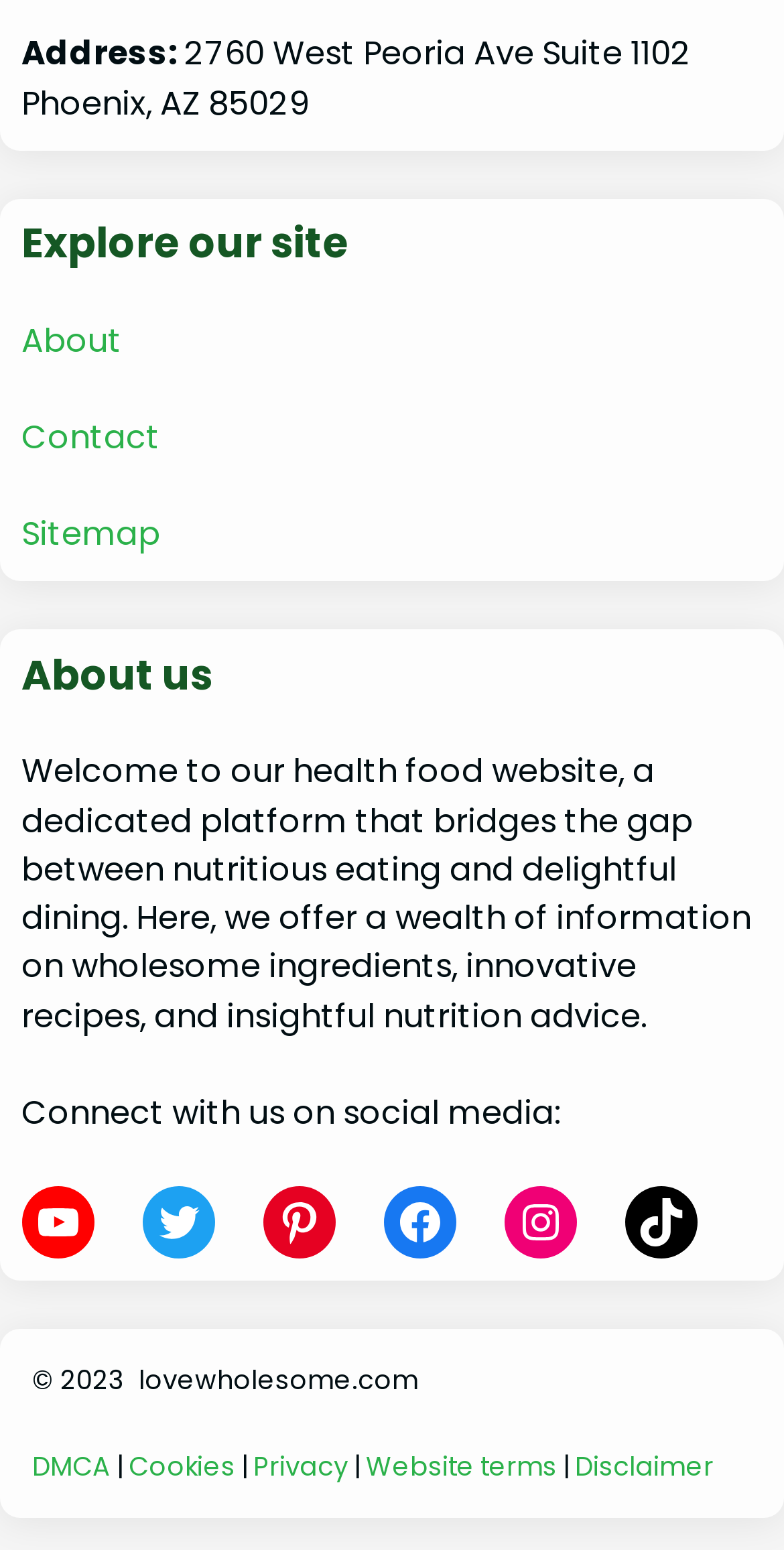Please provide the bounding box coordinates in the format (top-left x, top-left y, bottom-right x, bottom-right y). Remember, all values are floating point numbers between 0 and 1. What is the bounding box coordinate of the region described as: YouTube

[0.027, 0.765, 0.12, 0.812]